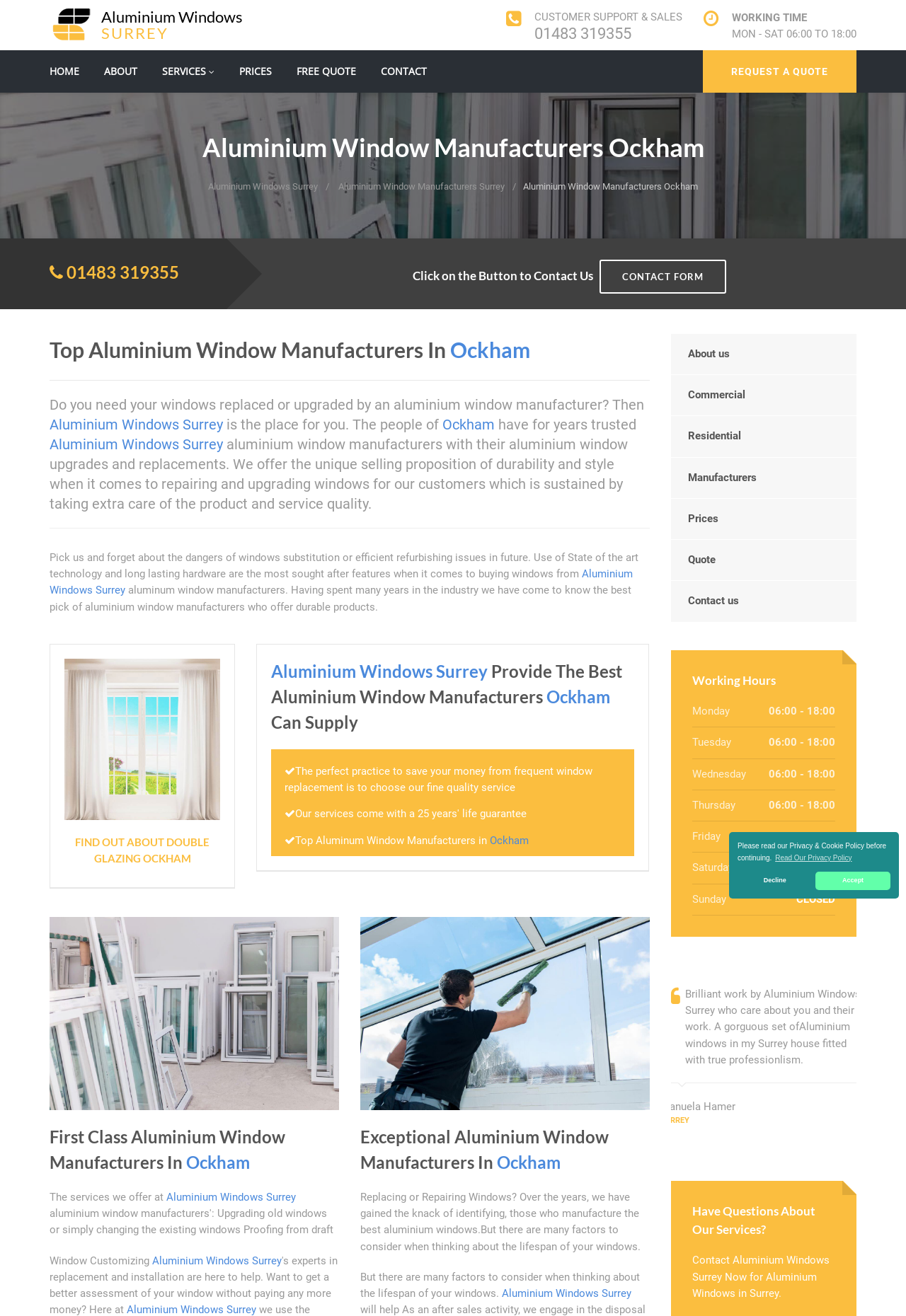Find the bounding box of the element with the following description: "Aluminium Windows Surrey". The coordinates must be four float numbers between 0 and 1, formatted as [left, top, right, bottom].

[0.055, 0.006, 0.273, 0.031]